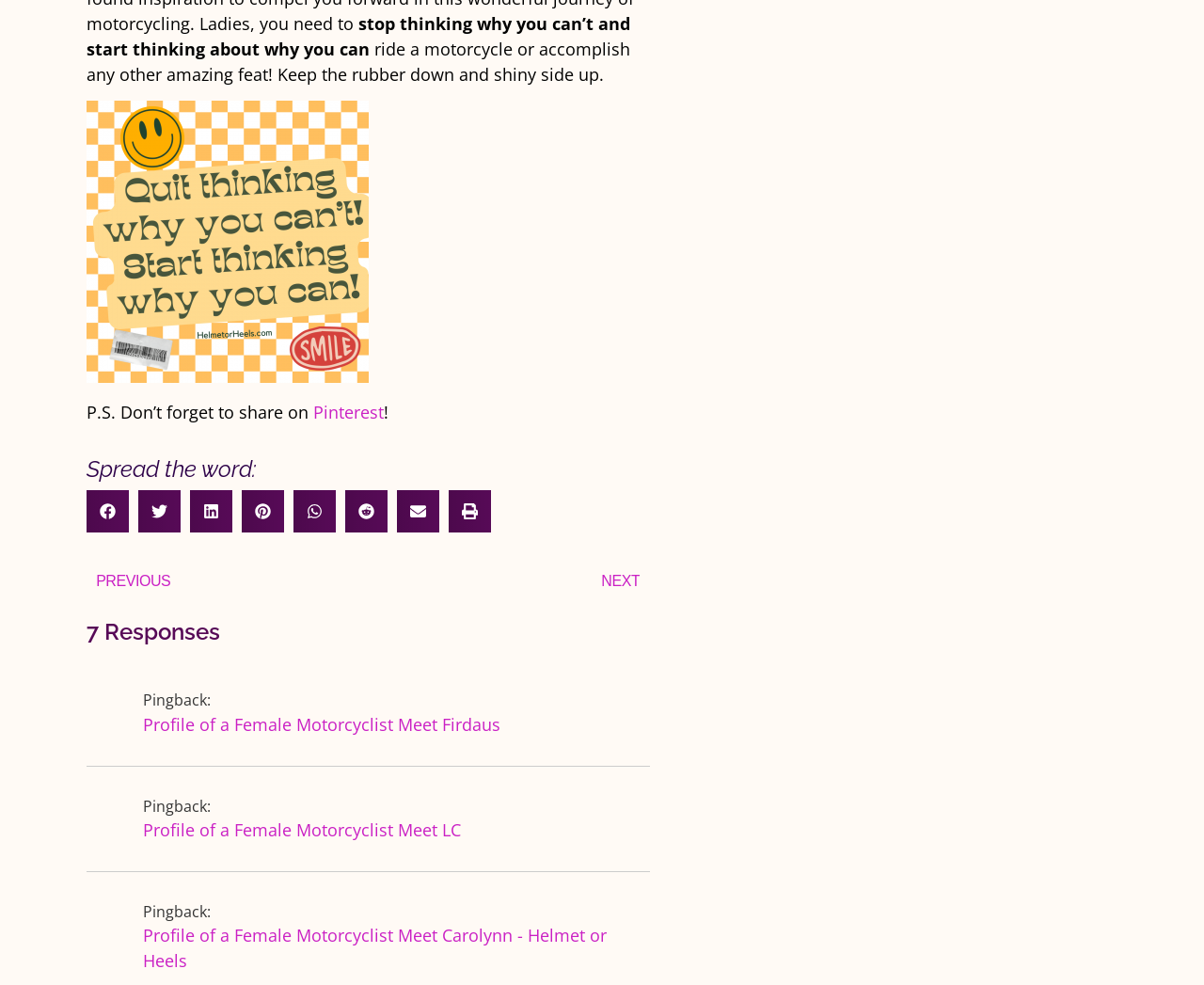Find the bounding box coordinates for the area that must be clicked to perform this action: "Share on Twitter".

[0.115, 0.497, 0.15, 0.54]